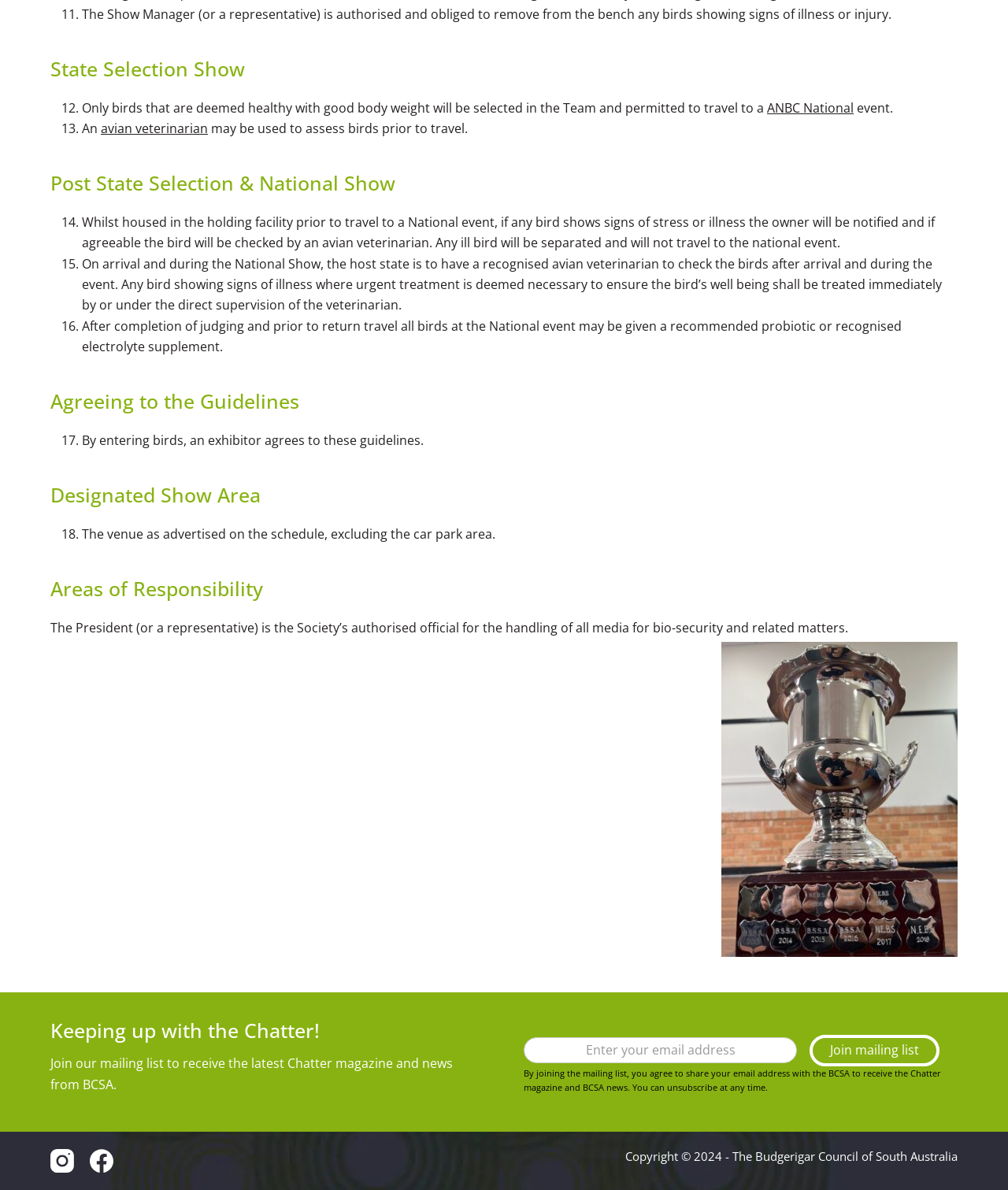Refer to the image and provide an in-depth answer to the question: 
What is the purpose of the probiotic or electrolyte supplement?

After completion of judging and prior to return travel, all birds at the National event may be given a recommended probiotic or recognised electrolyte supplement to ensure the bird's well-being.